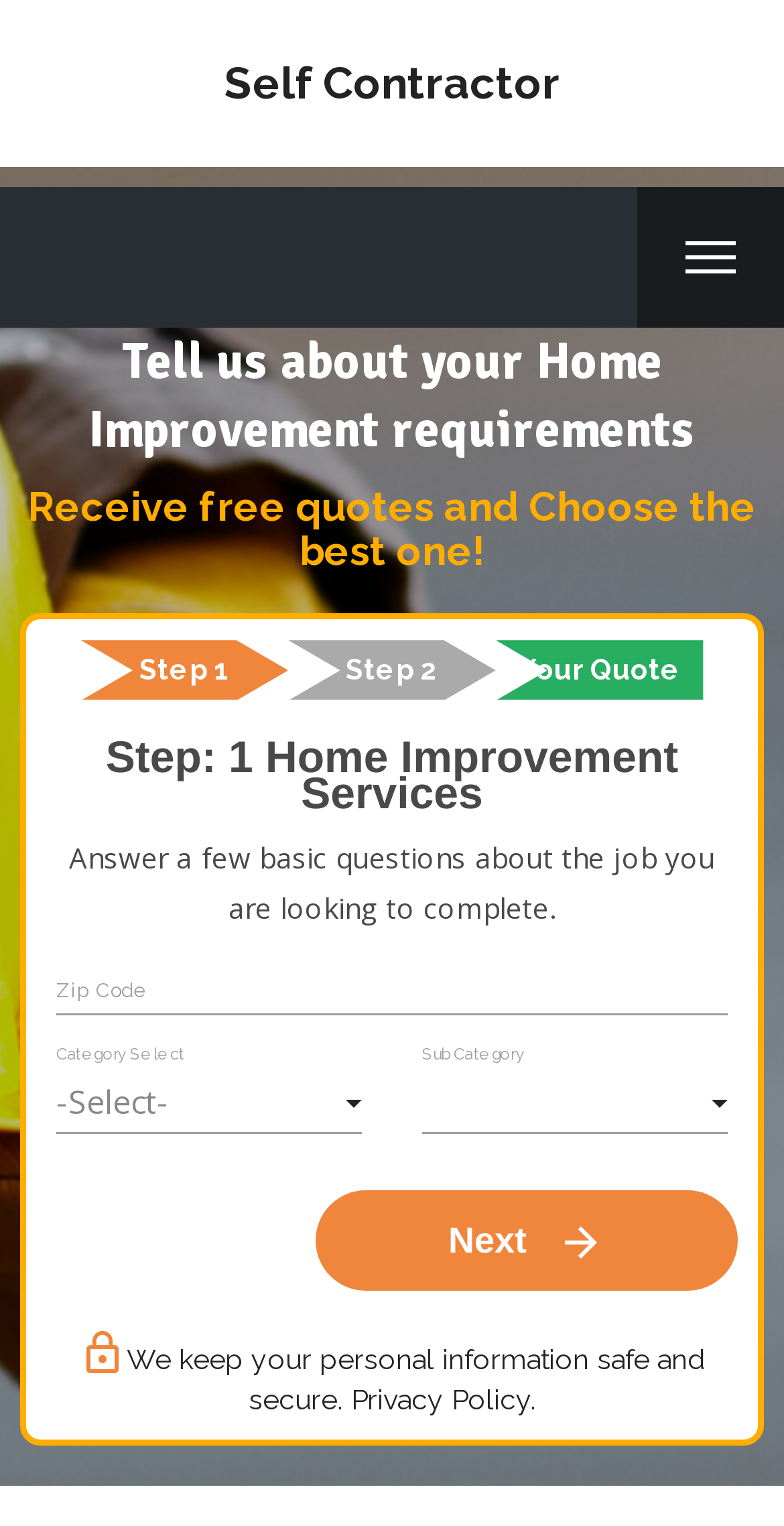Determine the main headline of the webpage and provide its text.

Step: 1 Home Improvement Services